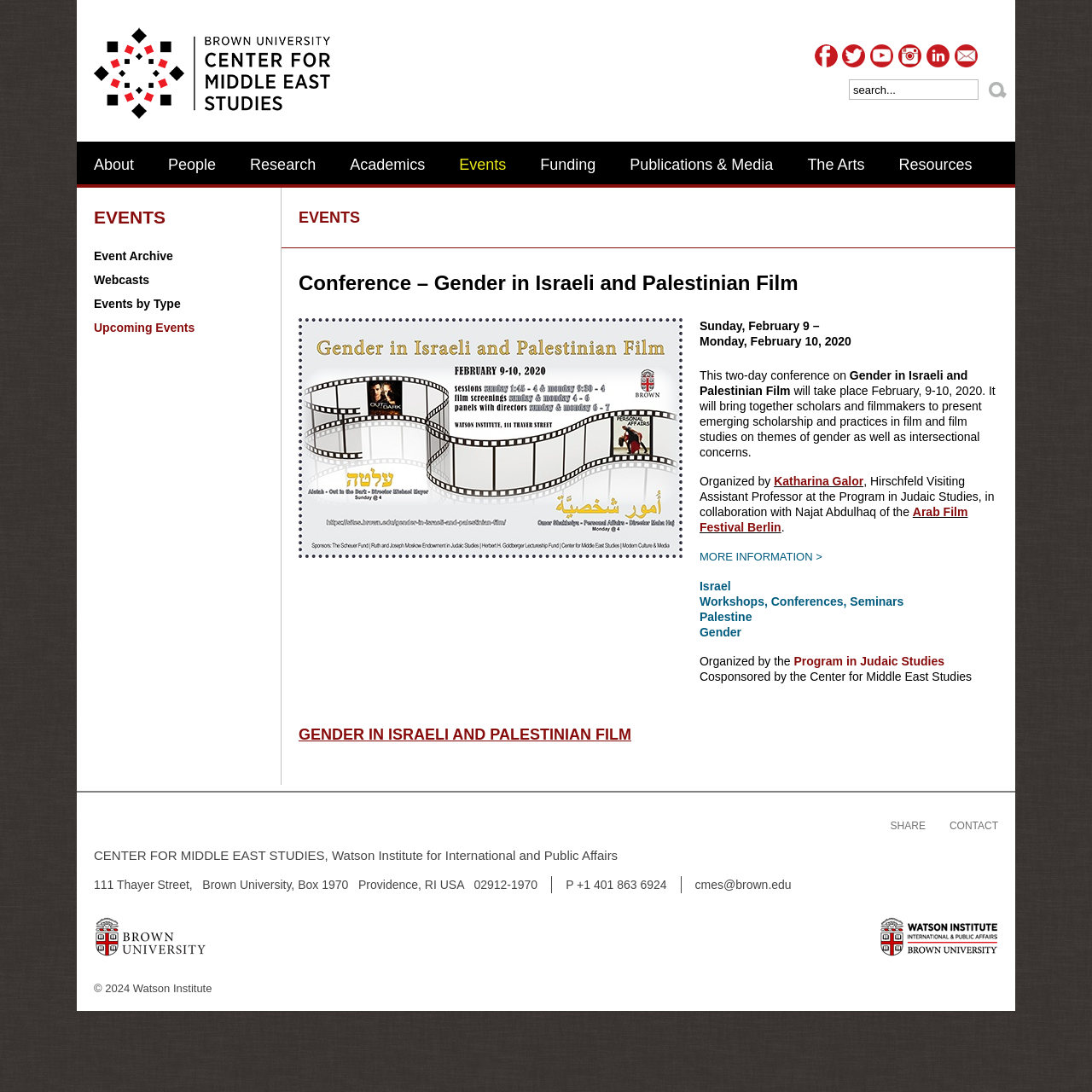Find the bounding box coordinates for the area you need to click to carry out the instruction: "Search for events". The coordinates should be four float numbers between 0 and 1, indicated as [left, top, right, bottom].

[0.778, 0.073, 0.896, 0.091]